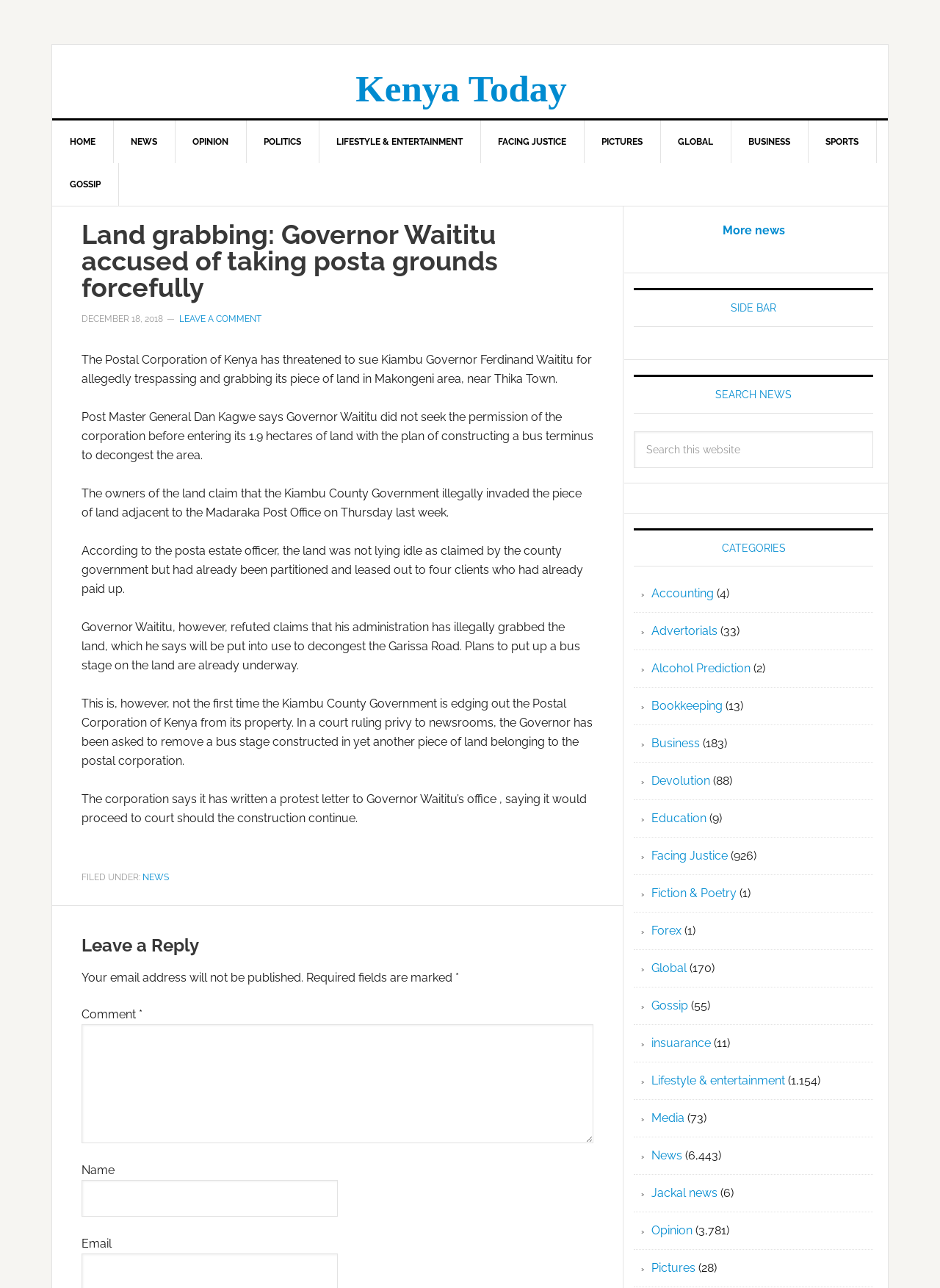Review the image closely and give a comprehensive answer to the question: What is the name of the governor accused of land grabbing?

The article mentions that the Postal Corporation of Kenya has threatened to sue Kiambu Governor Ferdinand Waititu for allegedly trespassing and grabbing its piece of land in Makongeni area, near Thika Town.